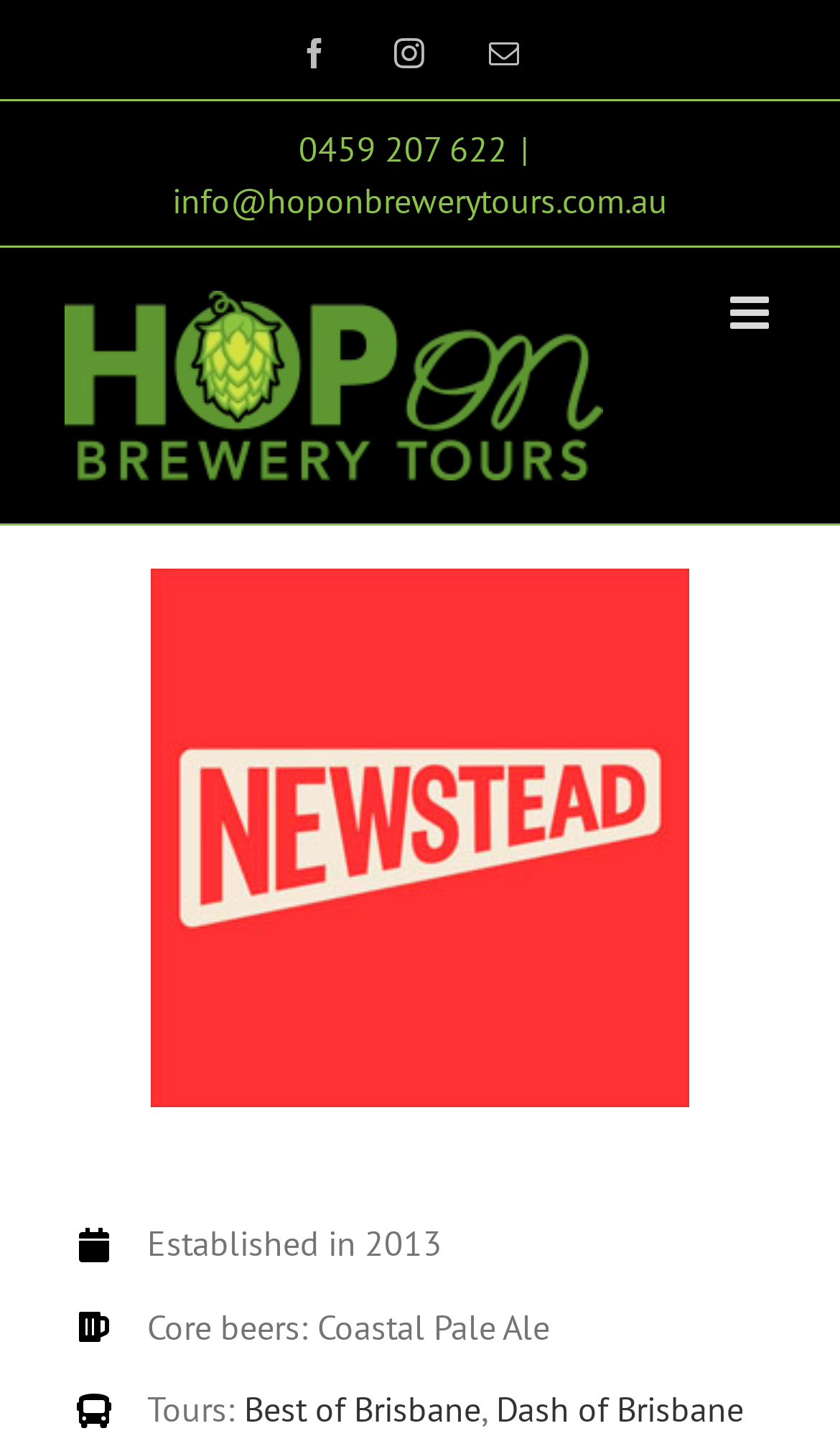Show the bounding box coordinates of the region that should be clicked to follow the instruction: "View Dash of Brisbane tour."

[0.591, 0.966, 0.886, 0.996]